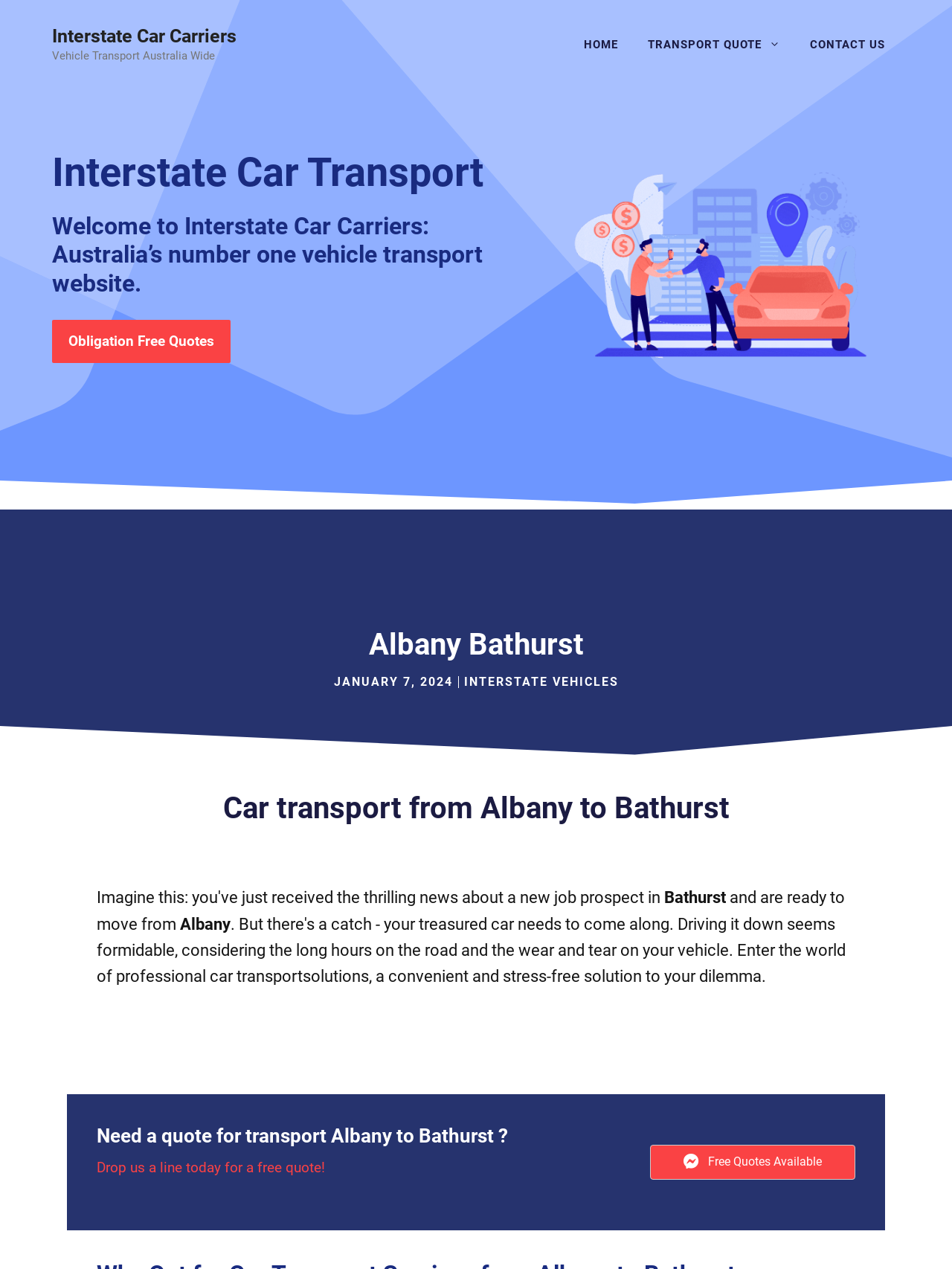Produce an elaborate caption capturing the essence of the webpage.

This webpage is about Interstate Car Carriers, specifically focusing on car transport from Albany to Bathurst. At the top, there is a banner with the site's name and a navigation menu with links to "HOME", "TRANSPORT QUOTE", and "CONTACT US". Below the banner, there are two headings that introduce the company as Australia's number one vehicle transport website.

On the left side, there is a section with a heading "Albany Bathurst" and a time stamp "JANUARY 7, 2024". Below this, there is a link to "INTERSTATE VEHICLES" that expands to reveal more information about car transport from Albany to Bathurst. This section includes a heading, two lines of text, and a table with a heading "Need a quote for transport Albany to Bathurst?" and a call-to-action to "Drop us a line today for a free quote!".

On the right side, there is an image related to vehicle transportation, which takes up a significant portion of the page. There is also a link to "Obligation Free Quotes" above the image. At the bottom of the page, there is a link to "Free Quotes Available".

Overall, the webpage is designed to provide information and encourage users to get a quote for car transport from Albany to Bathurst.